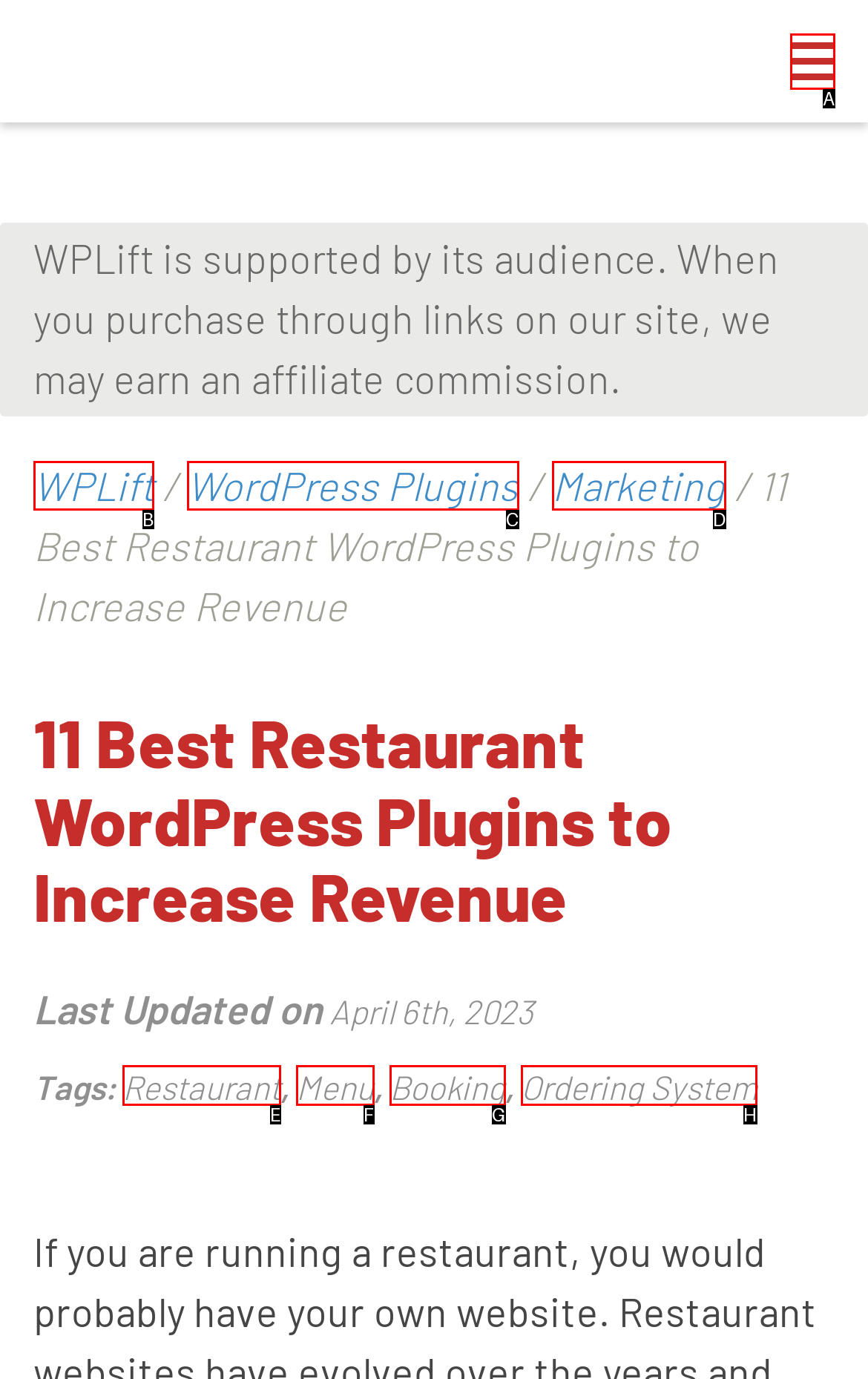Determine the UI element that matches the description: Booking
Answer with the letter from the given choices.

G